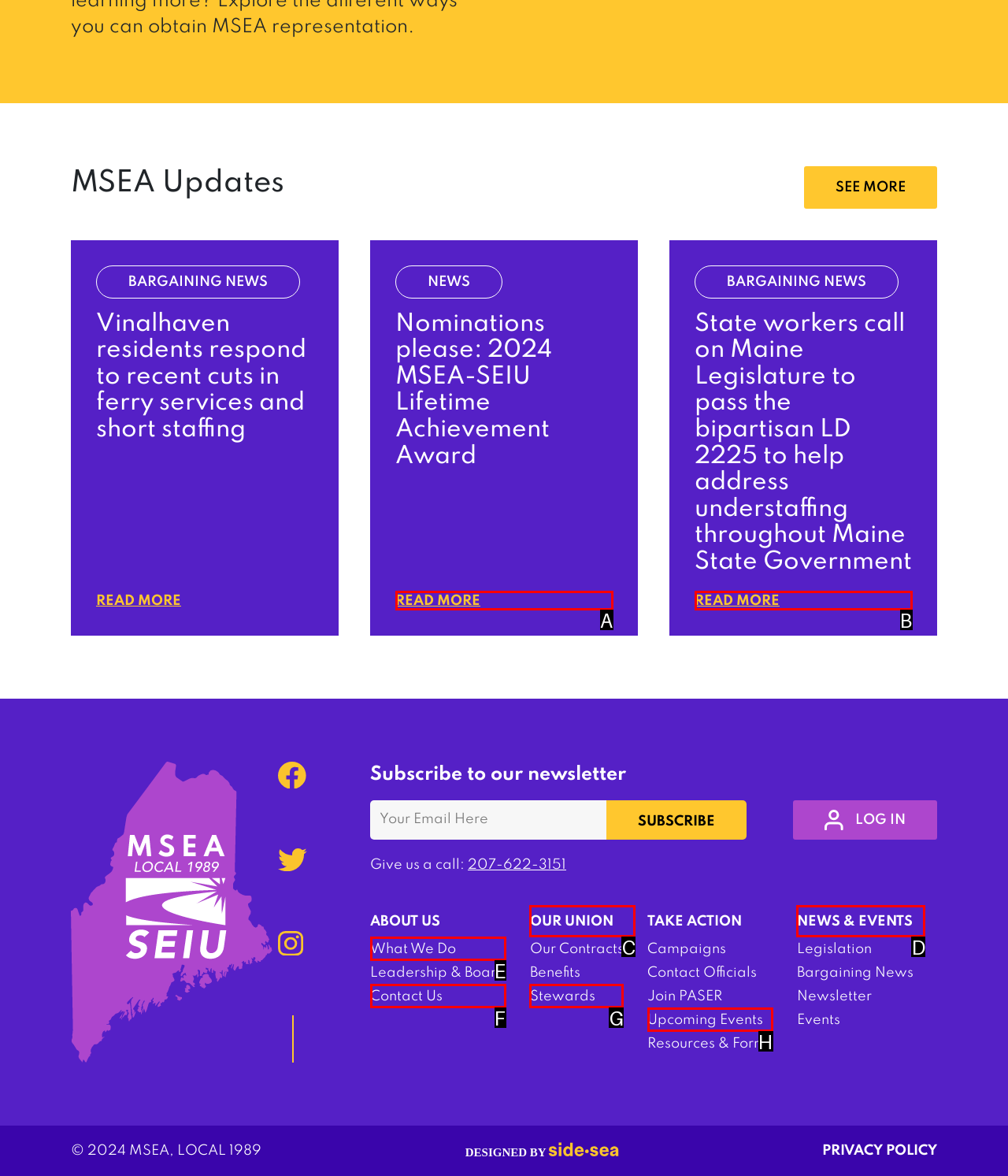Based on the element description: What We Do, choose the best matching option. Provide the letter of the option directly.

E